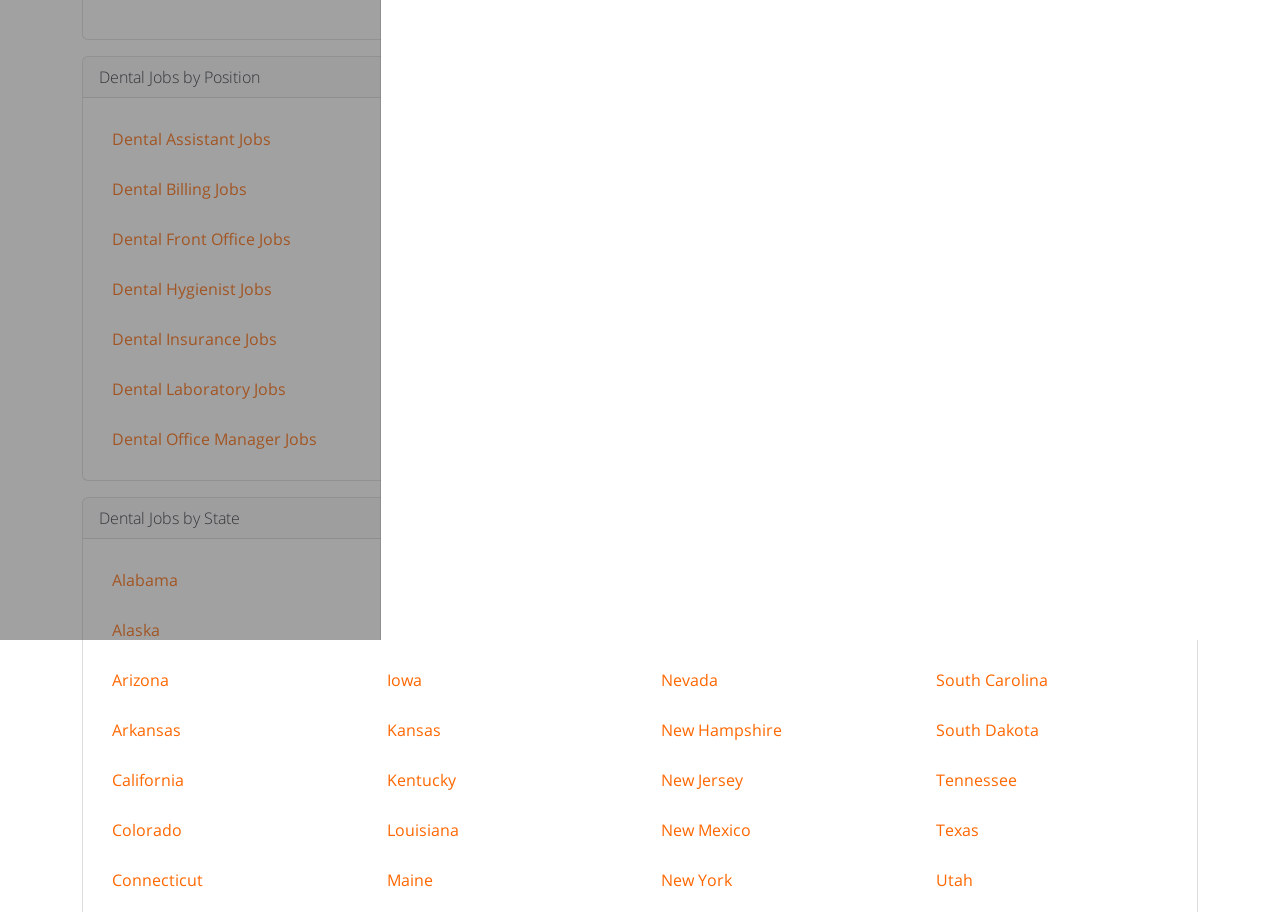Locate the bounding box coordinates of the UI element described by: "ITC". Provide the coordinates as four float numbers between 0 and 1, formatted as [left, top, right, bottom].

None